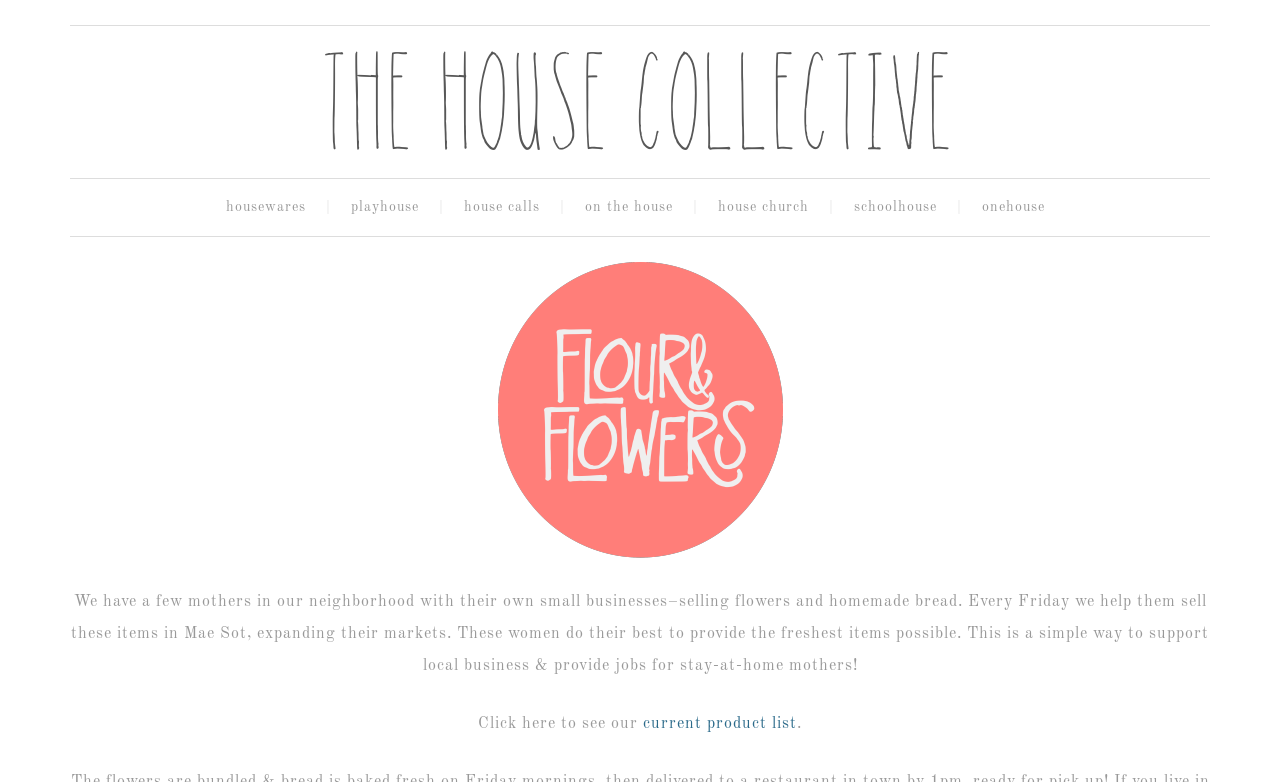Determine the bounding box coordinates for the UI element described. Format the coordinates as (top-left x, top-left y, bottom-right x, bottom-right y) and ensure all values are between 0 and 1. Element description: onehouse

[0.755, 0.229, 0.836, 0.302]